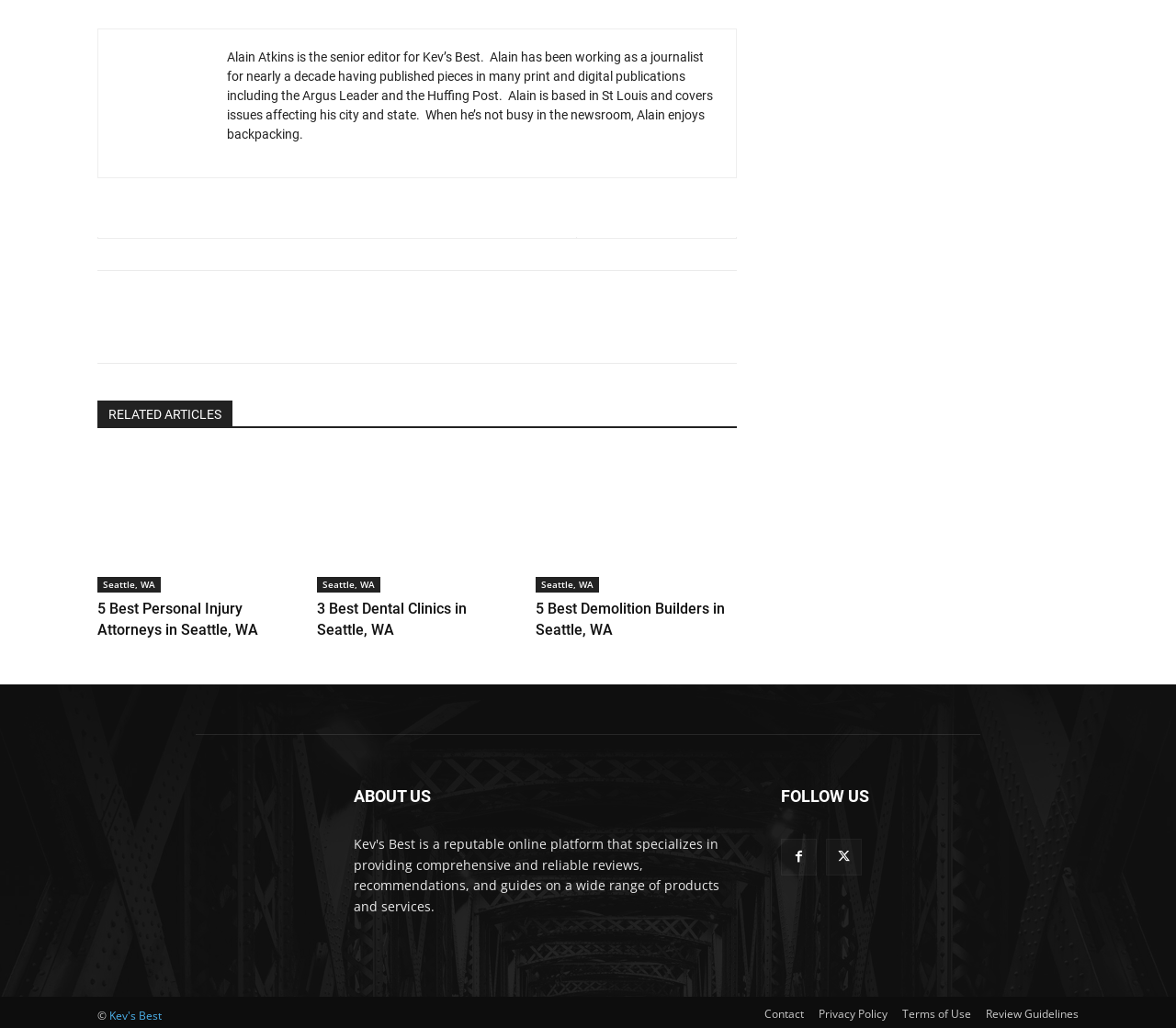Find the bounding box coordinates of the element to click in order to complete this instruction: "Go to the Contact page". The bounding box coordinates must be four float numbers between 0 and 1, denoted as [left, top, right, bottom].

[0.65, 0.973, 0.684, 0.991]